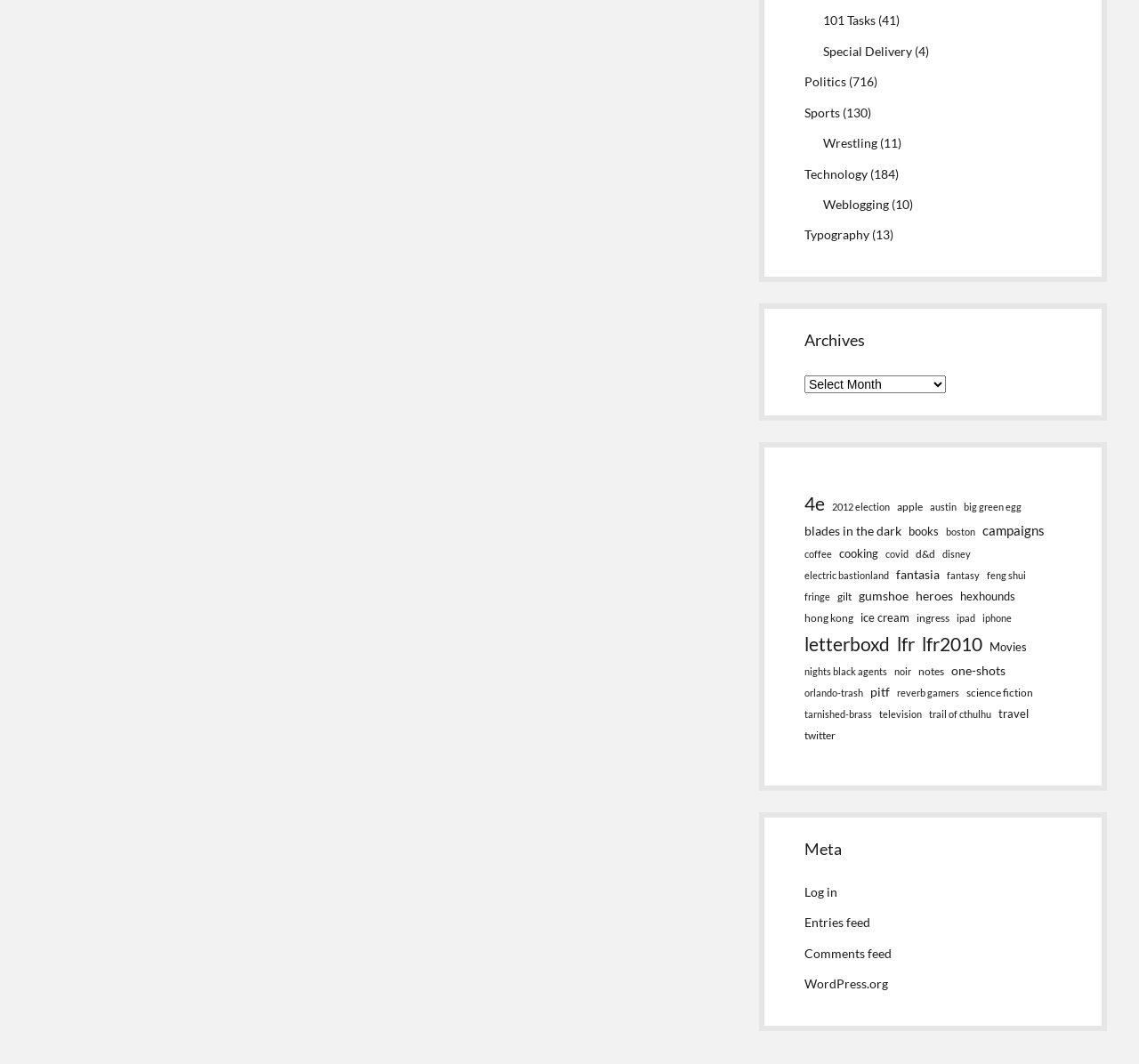Please specify the bounding box coordinates of the clickable region necessary for completing the following instruction: "Click on the '101 Tasks' link". The coordinates must consist of four float numbers between 0 and 1, i.e., [left, top, right, bottom].

[0.723, 0.012, 0.769, 0.026]